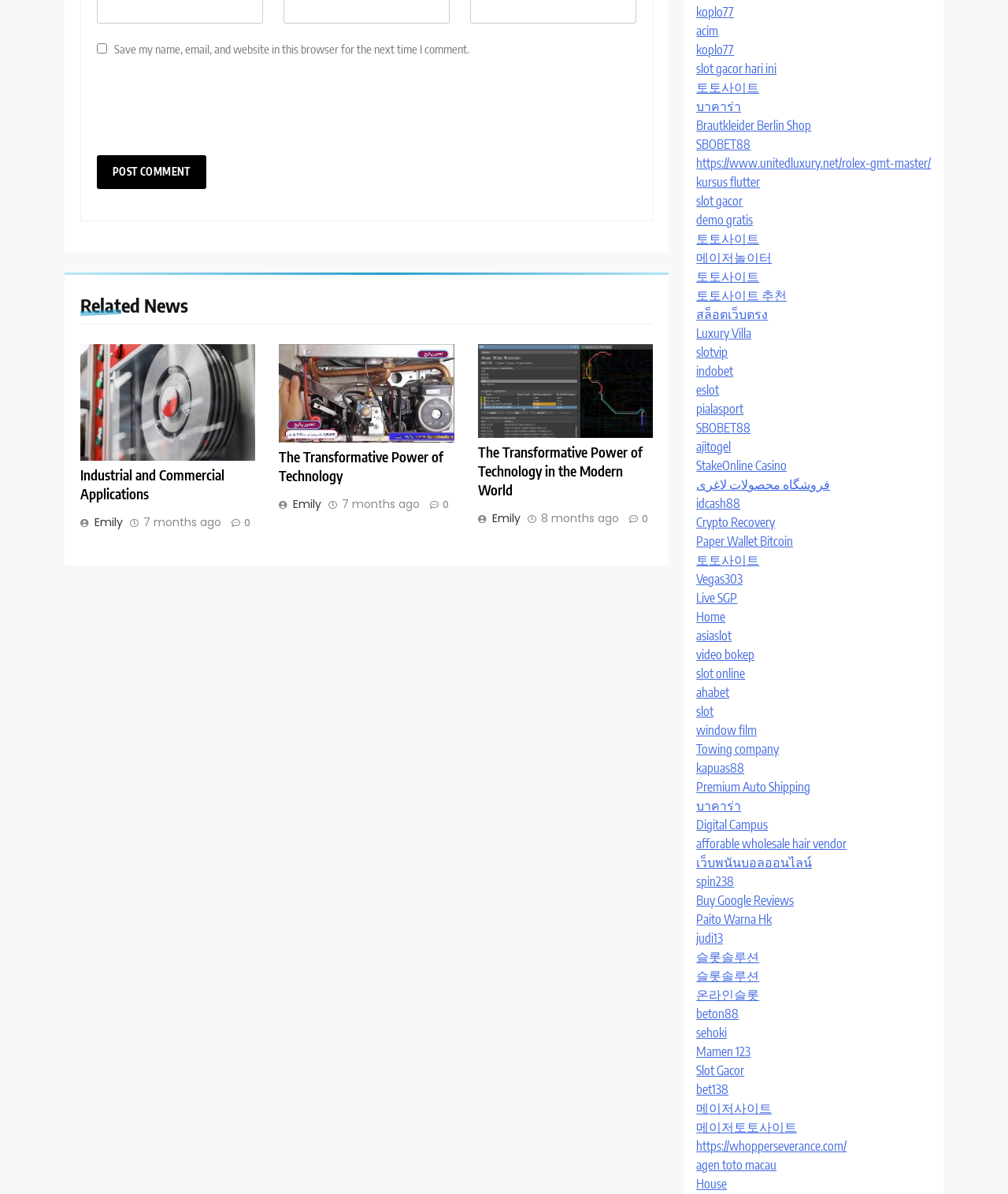What is the topic of the articles on this webpage?
Using the visual information, answer the question in a single word or phrase.

Technology and news